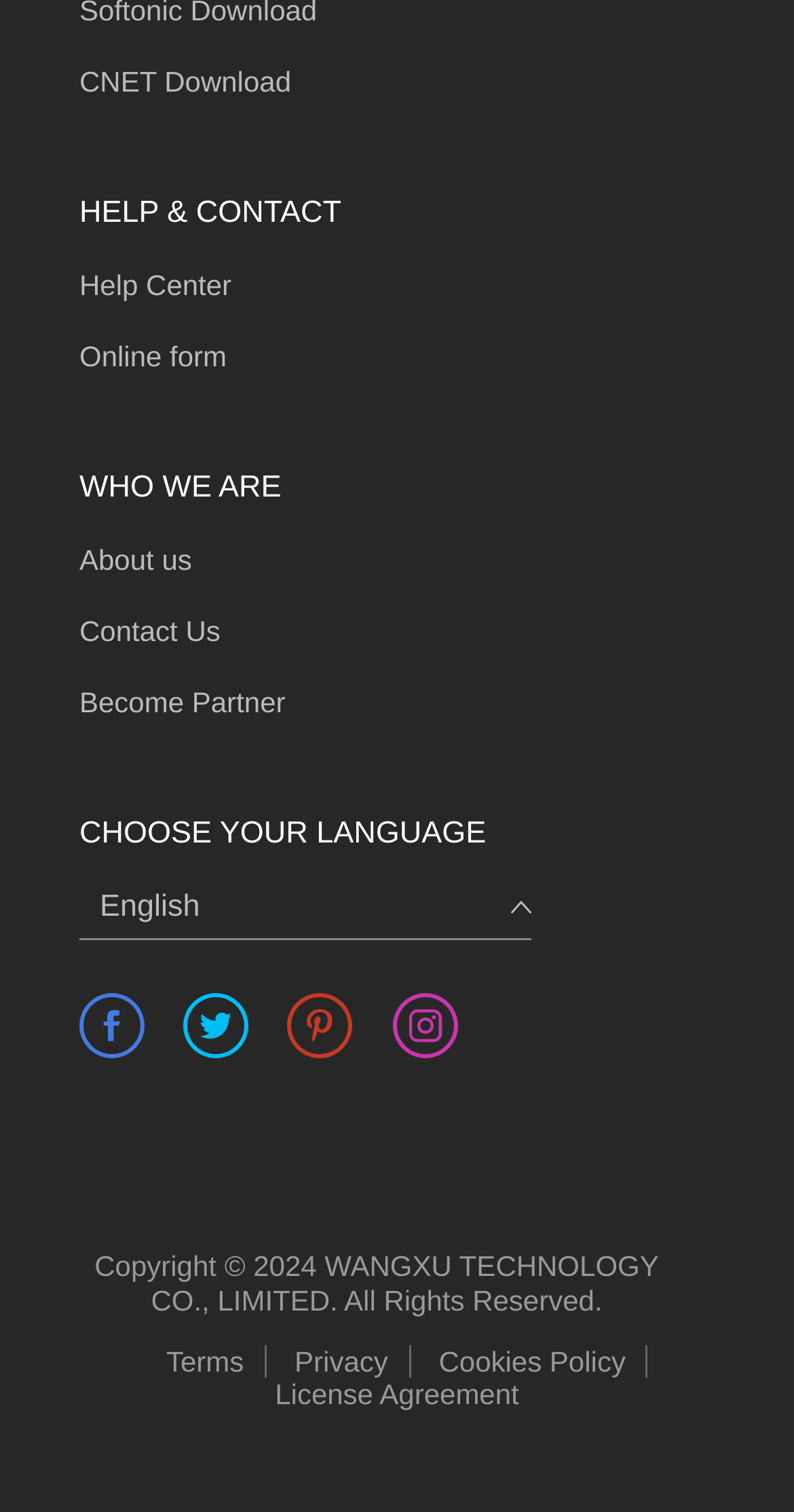Find the bounding box coordinates of the clickable region needed to perform the following instruction: "Click on the link to read about the Indianapolis 500". The coordinates should be provided as four float numbers between 0 and 1, i.e., [left, top, right, bottom].

None